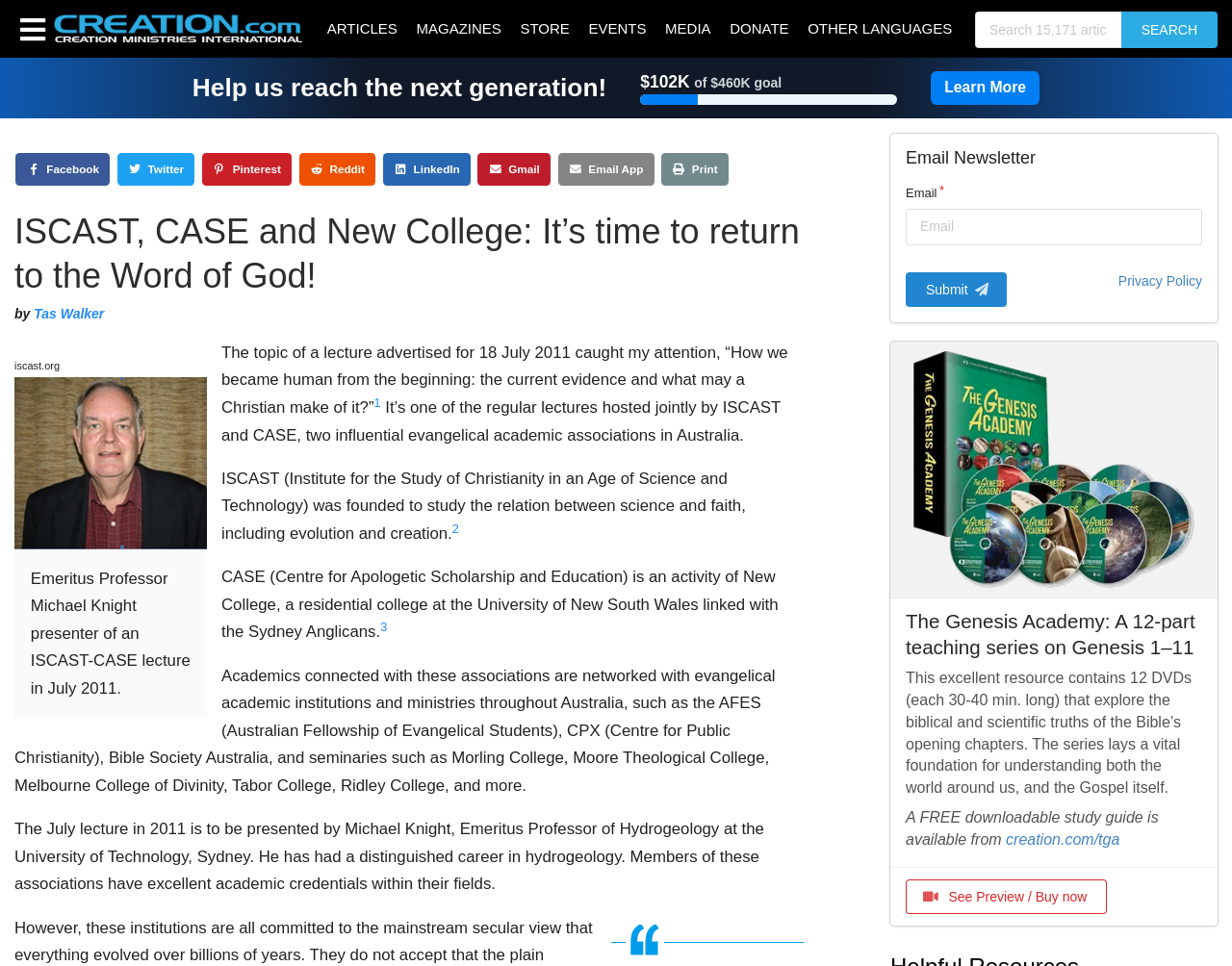Please indicate the bounding box coordinates of the element's region to be clicked to achieve the instruction: "Donate to the organization". Provide the coordinates as four float numbers between 0 and 1, i.e., [left, top, right, bottom].

[0.585, 0.0, 0.648, 0.06]